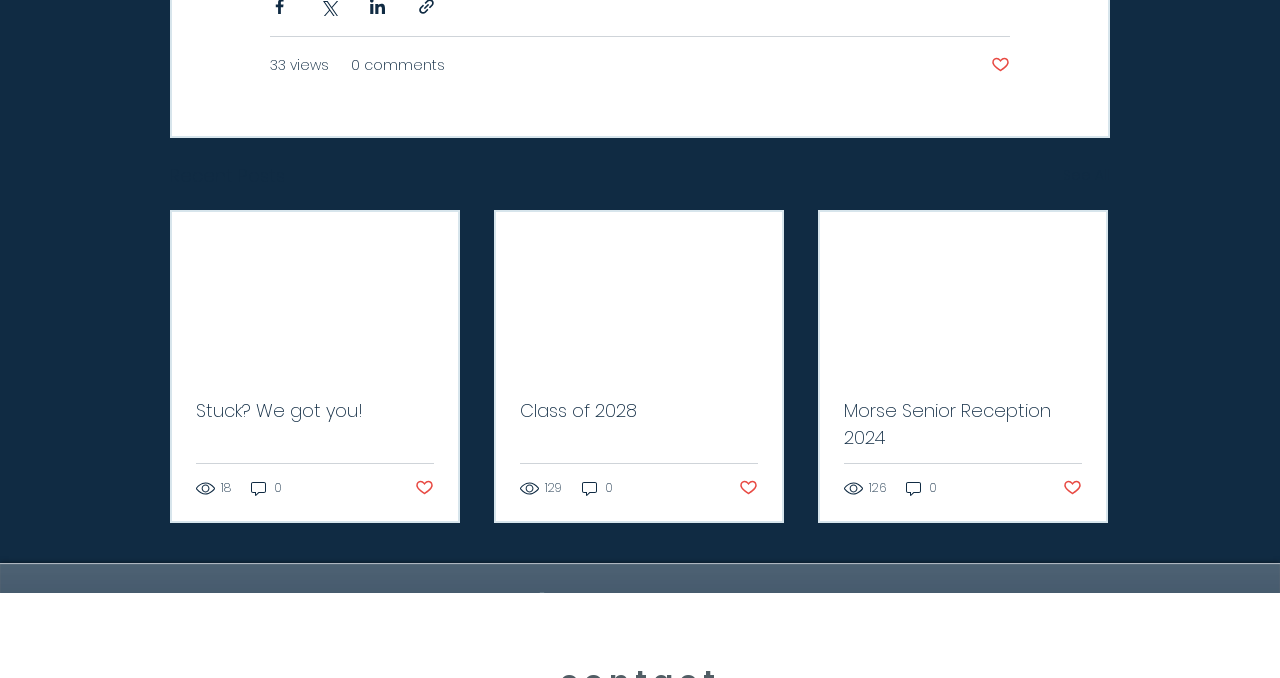Show the bounding box coordinates for the HTML element as described: "parent_node: Stuck? We got you!".

[0.134, 0.313, 0.358, 0.55]